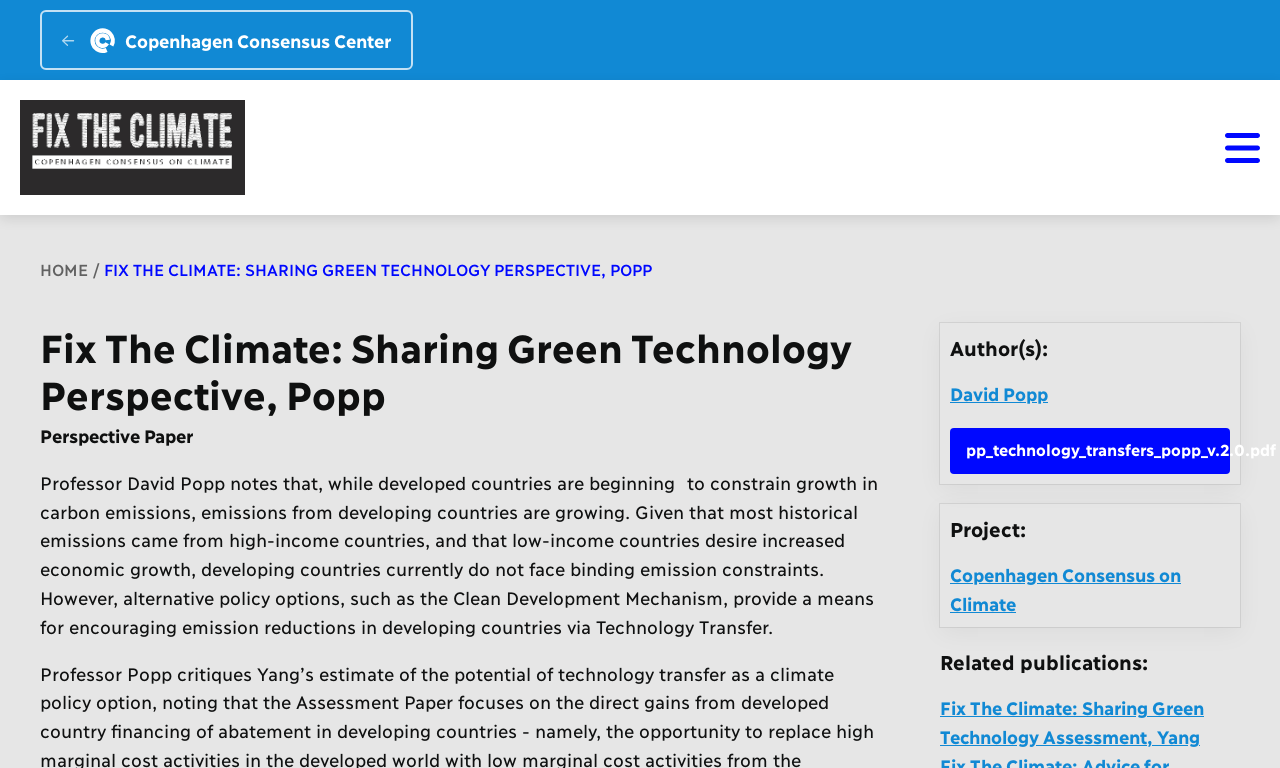Respond to the question with just a single word or phrase: 
What is the topic of the perspective paper?

Sharing Green Technology Perspective